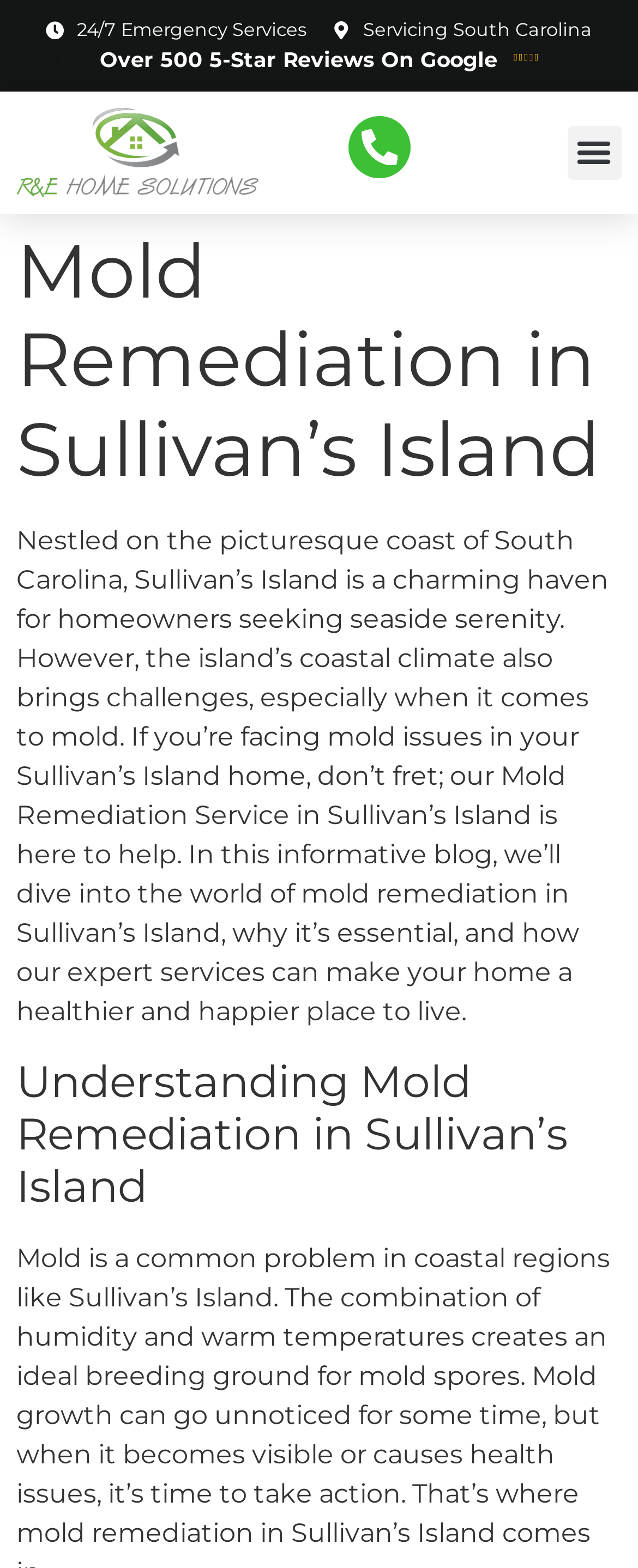Please give a concise answer to this question using a single word or phrase: 
How many reviews does R&E Home Solution have on Google?

Over 500